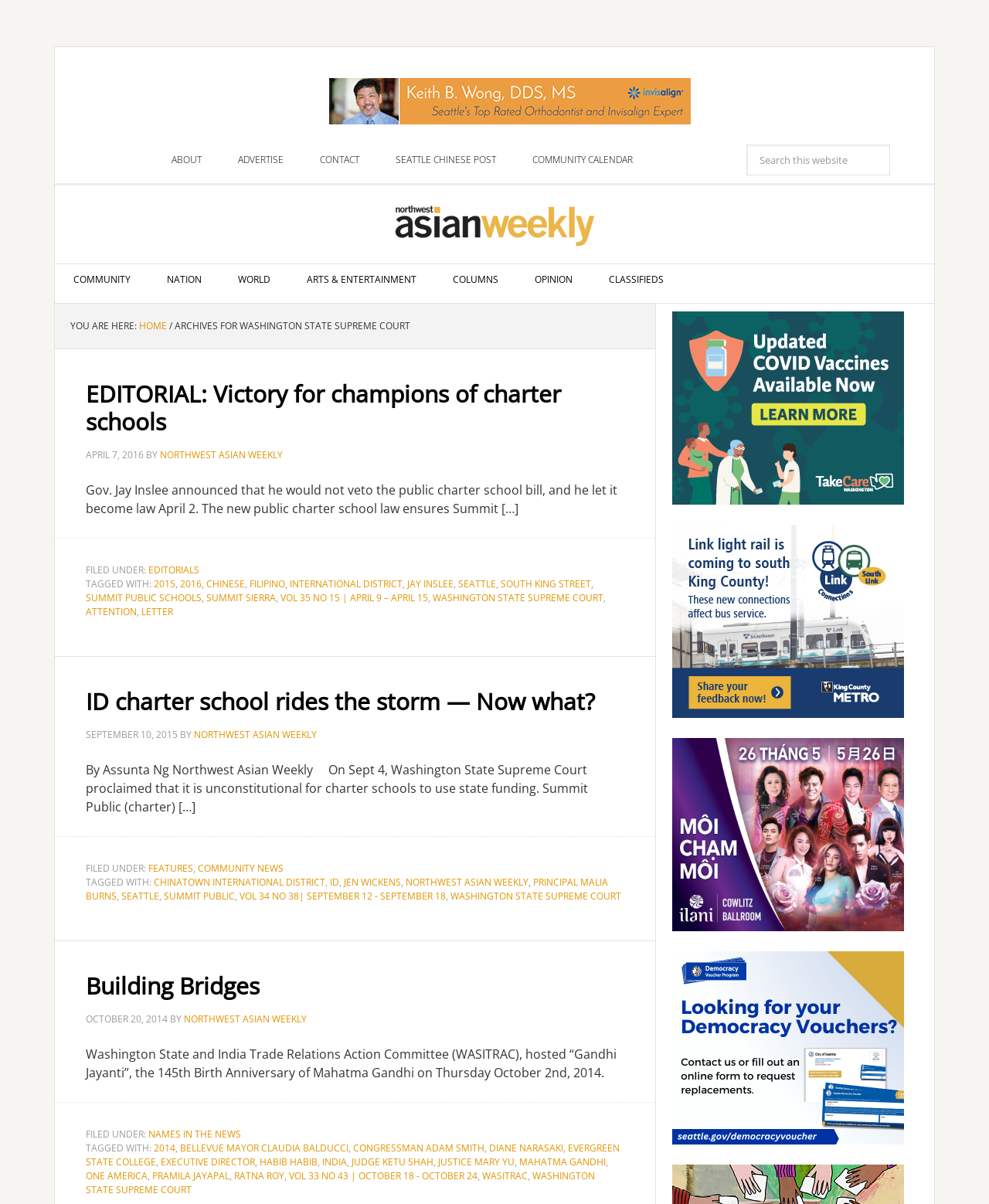Identify the bounding box coordinates of the specific part of the webpage to click to complete this instruction: "Go to ABOUT page".

[0.155, 0.12, 0.223, 0.146]